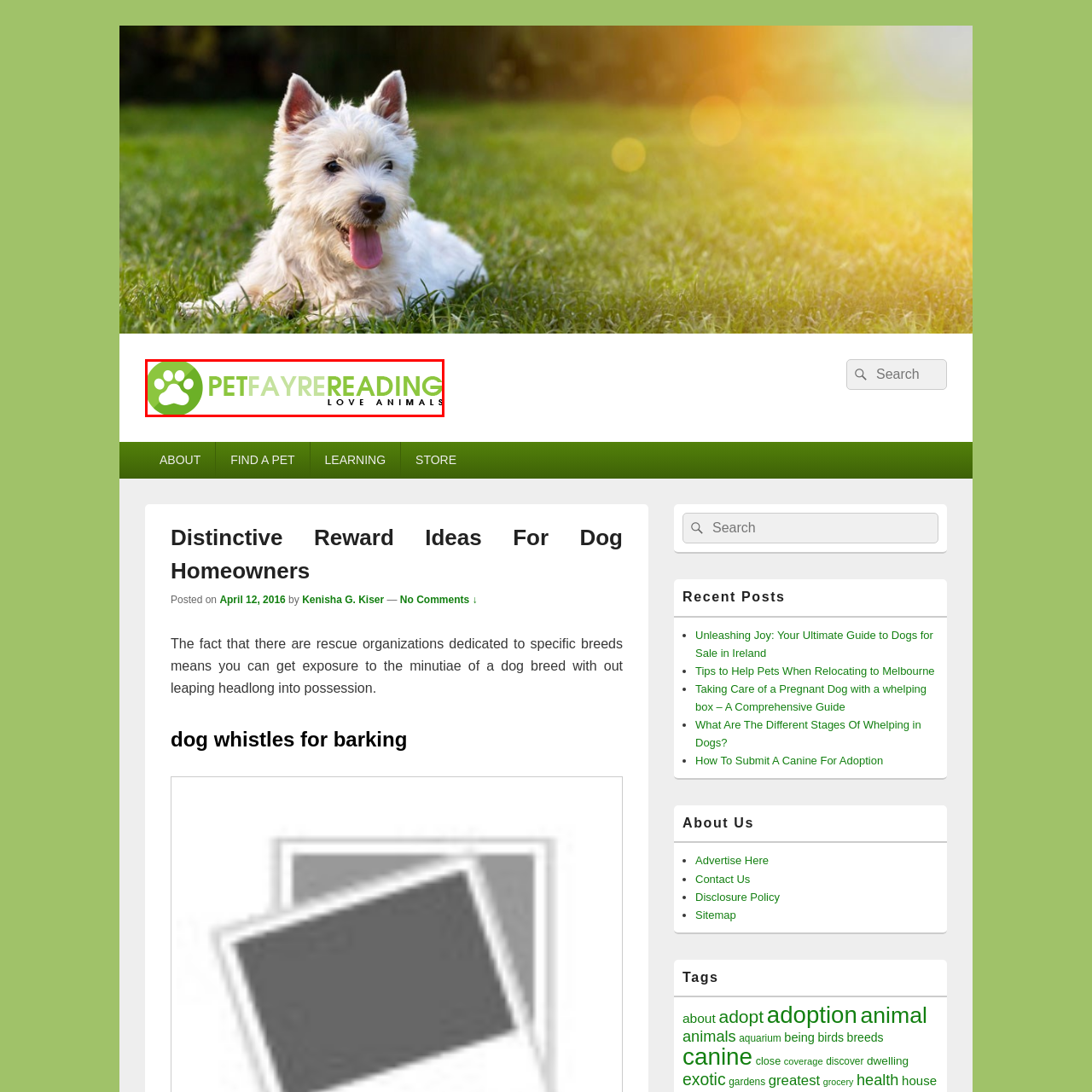Describe meticulously the scene encapsulated by the red boundary in the image.

The image features the logo of "Pet Fayre Reading," which prominently displays the brand name in a modern, playful font. The design incorporates a stylized paw print within a circular green background, symbolizing love and care for animals. Below the brand name, the words "Love Animals" are presented in a clean, bold typeface, emphasizing the organization's commitment to animal welfare. The overall color palette, combining shades of green with white, conveys a fresh and friendly vibe, appealing to pet owners and animal lovers alike. This logo serves as a visual representation of the community's focus on distinctive reward ideas for dog homeowners, as highlighted in their content.